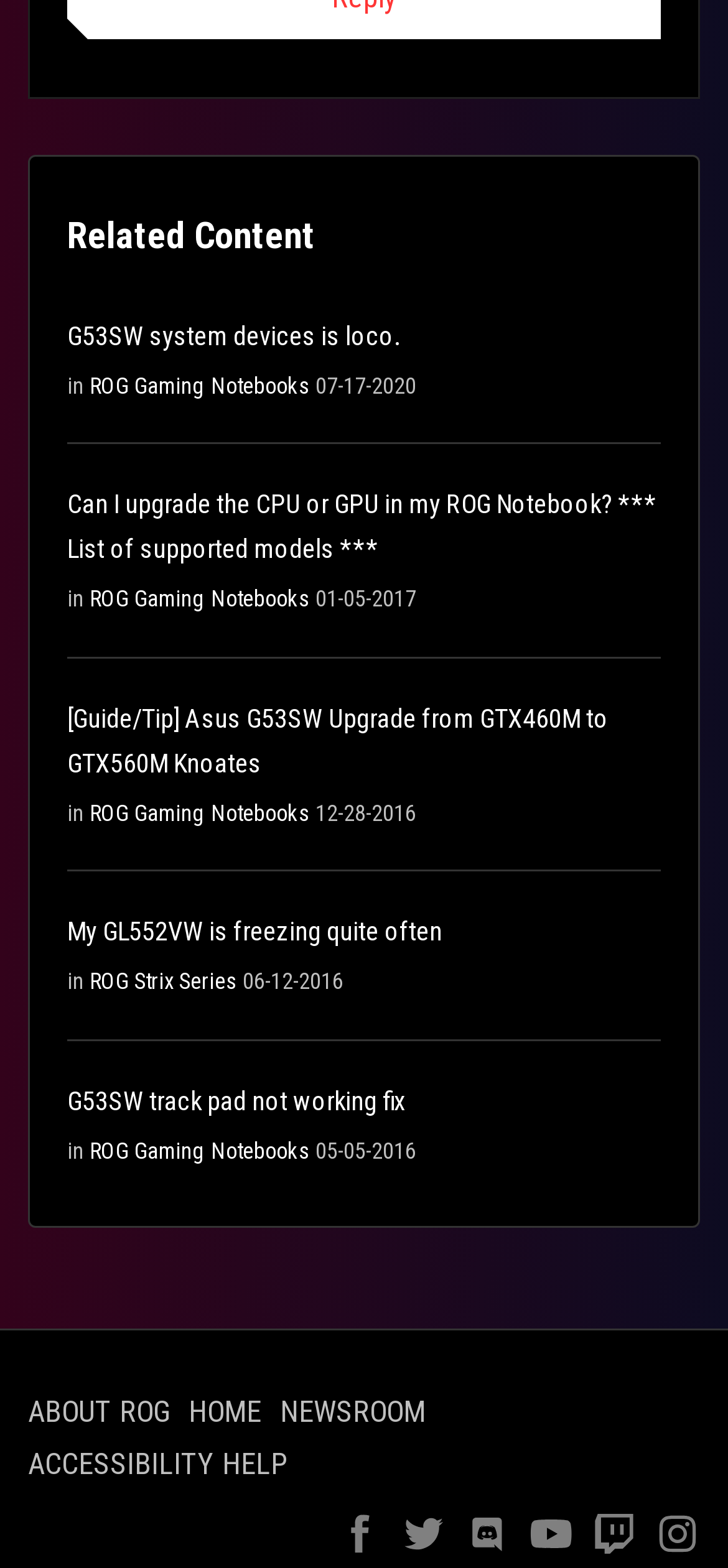Please identify the coordinates of the bounding box for the clickable region that will accomplish this instruction: "Check the post from 01-05-2017".

[0.433, 0.374, 0.572, 0.391]